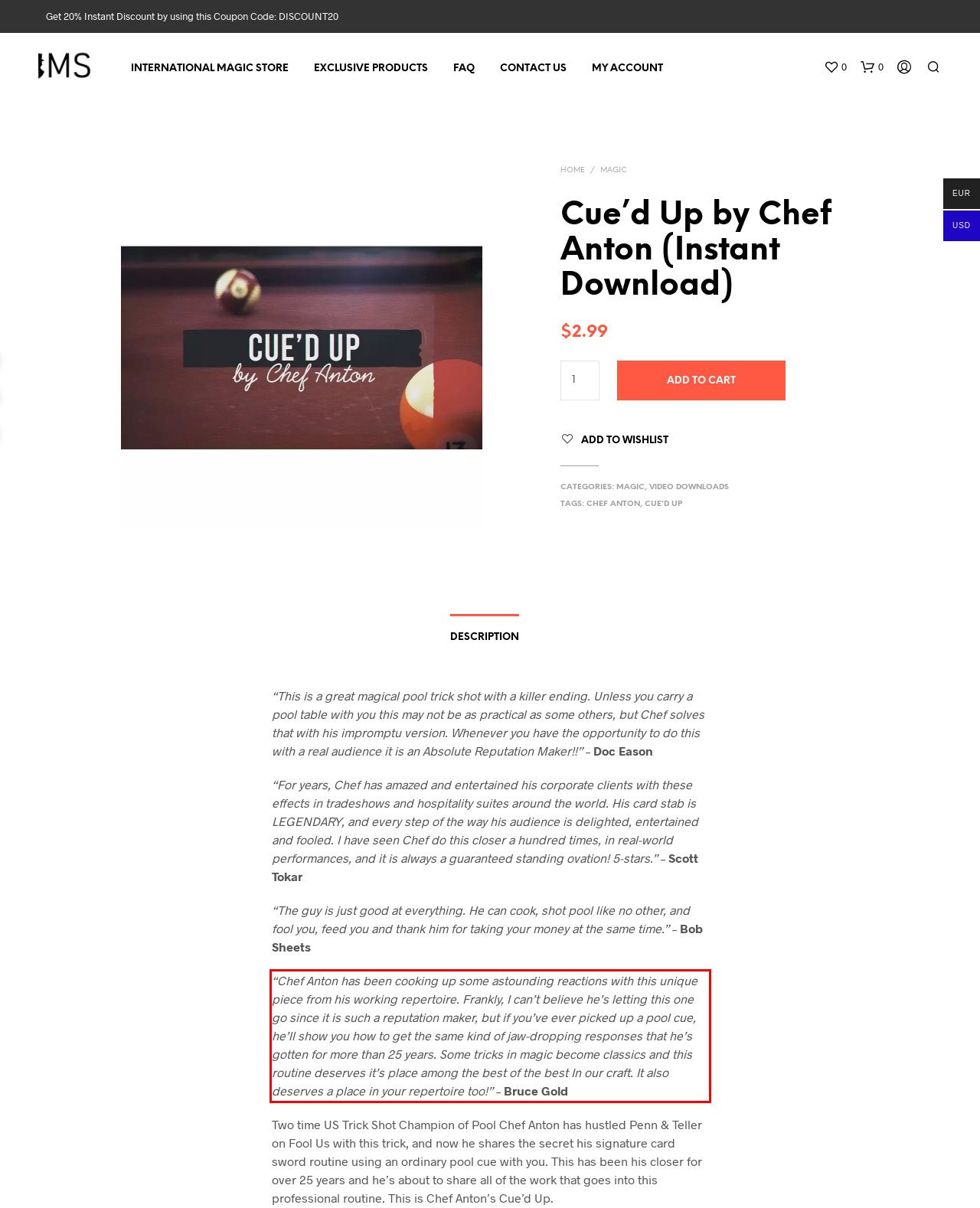Perform OCR on the text inside the red-bordered box in the provided screenshot and output the content.

“Chef Anton has been cooking up some astounding reactions with this unique piece from his working repertoire. Frankly, I can’t believe he’s letting this one go since it is such a reputation maker, but if you’ve ever picked up a pool cue, he’ll show you how to get the same kind of jaw-dropping responses that he’s gotten for more than 25 years. Some tricks in magic become classics and this routine deserves it’s place among the best of the best In our craft. It also deserves a place in your repertoire too!” – Bruce Gold